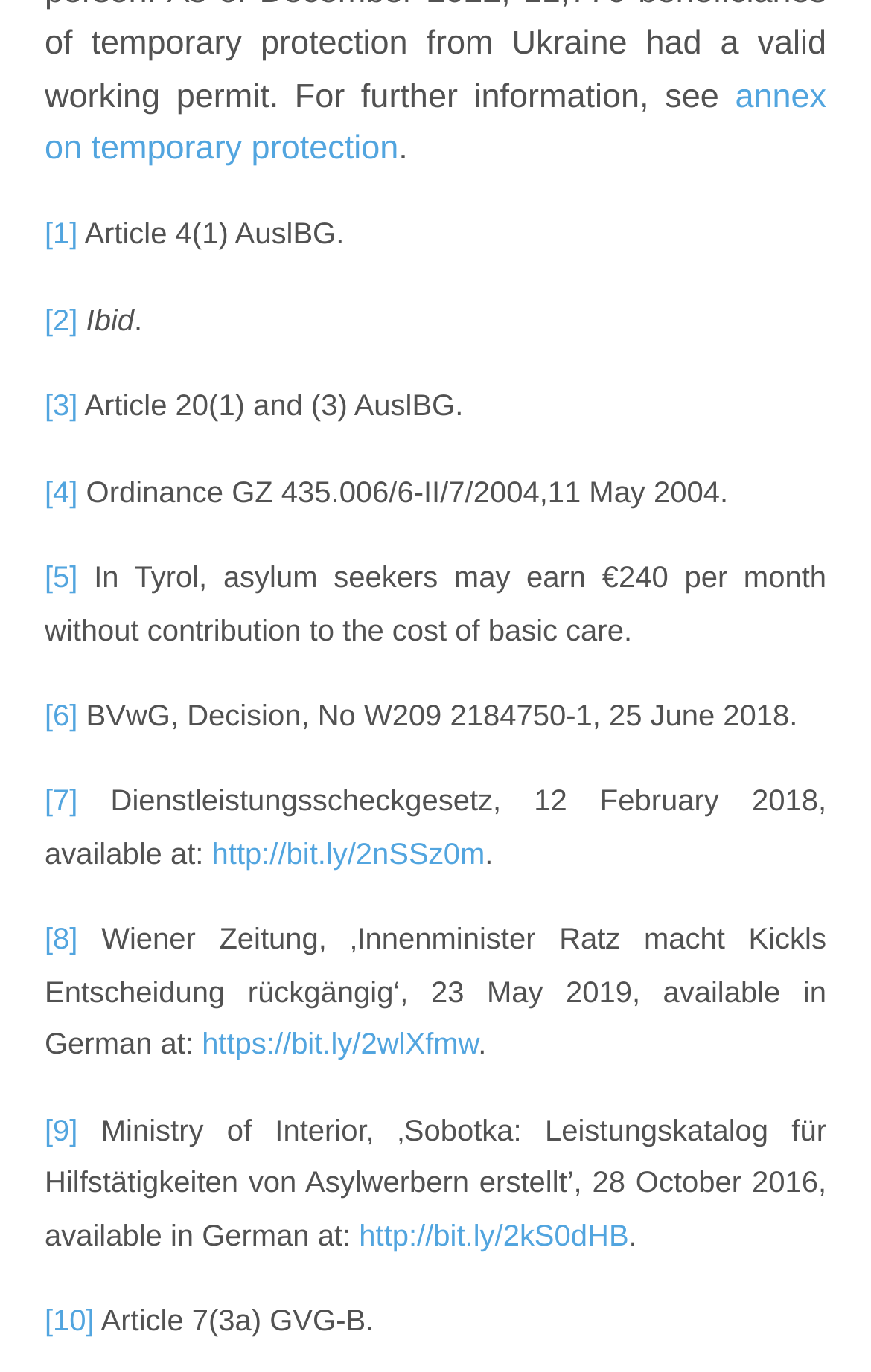Find the bounding box coordinates of the UI element according to this description: "[10]".

[0.051, 0.95, 0.108, 0.974]